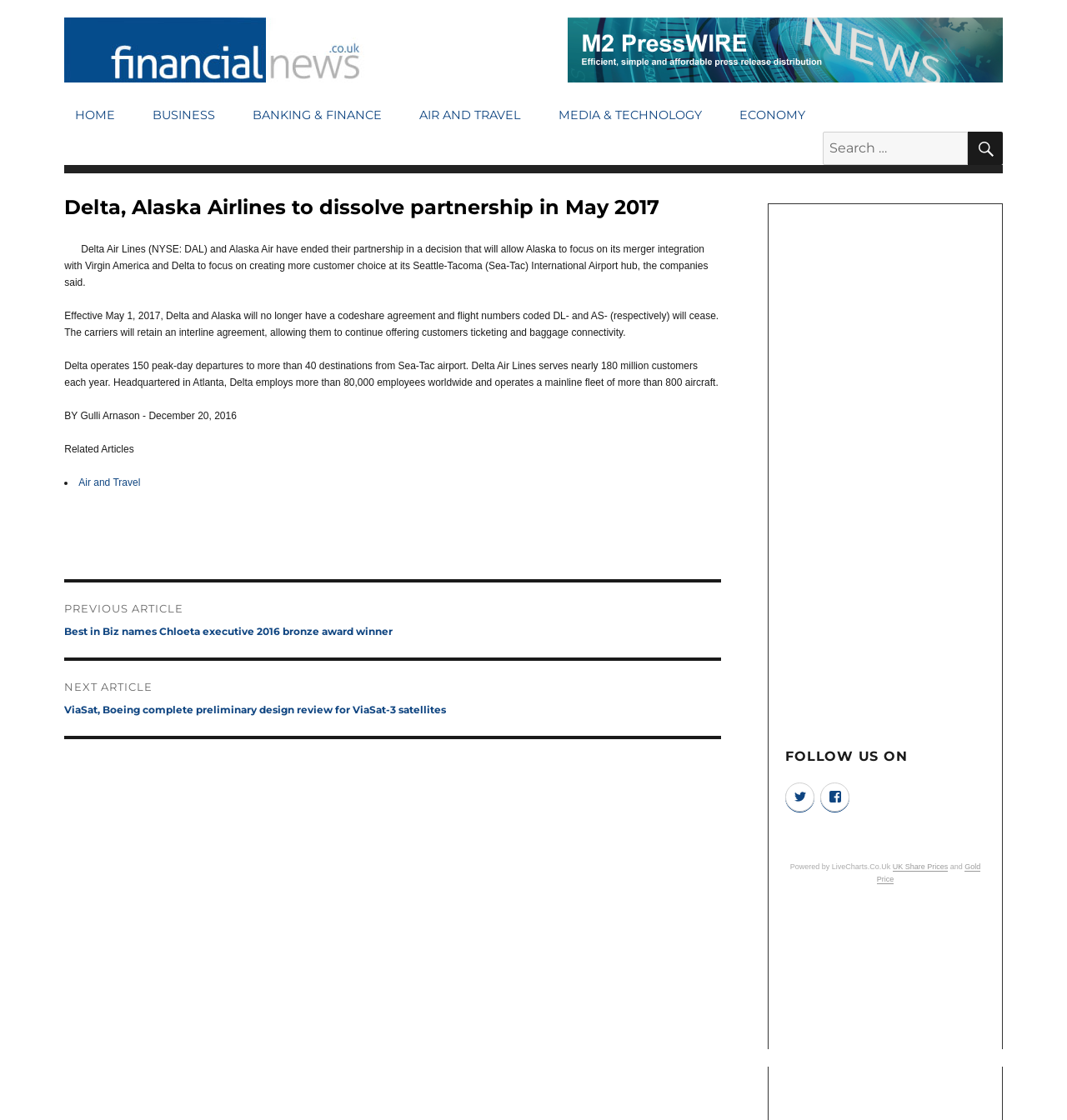How many paragraphs are in the article?
Please ensure your answer to the question is detailed and covers all necessary aspects.

I counted the number of paragraphs in the article, which are separated by line breaks. There are three paragraphs in total.